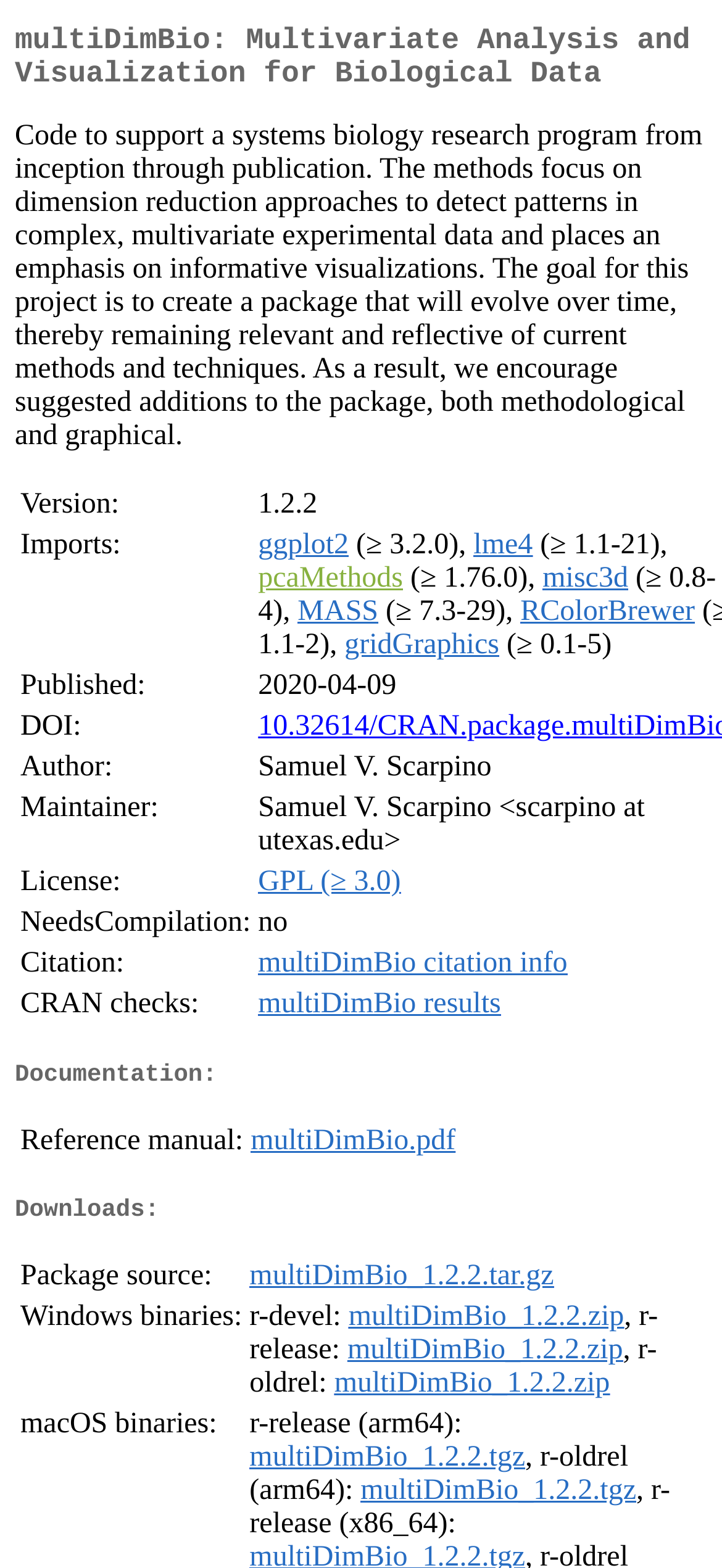Identify the bounding box for the UI element specified in this description: "multiDimBio results". The coordinates must be four float numbers between 0 and 1, formatted as [left, top, right, bottom].

[0.358, 0.633, 0.694, 0.653]